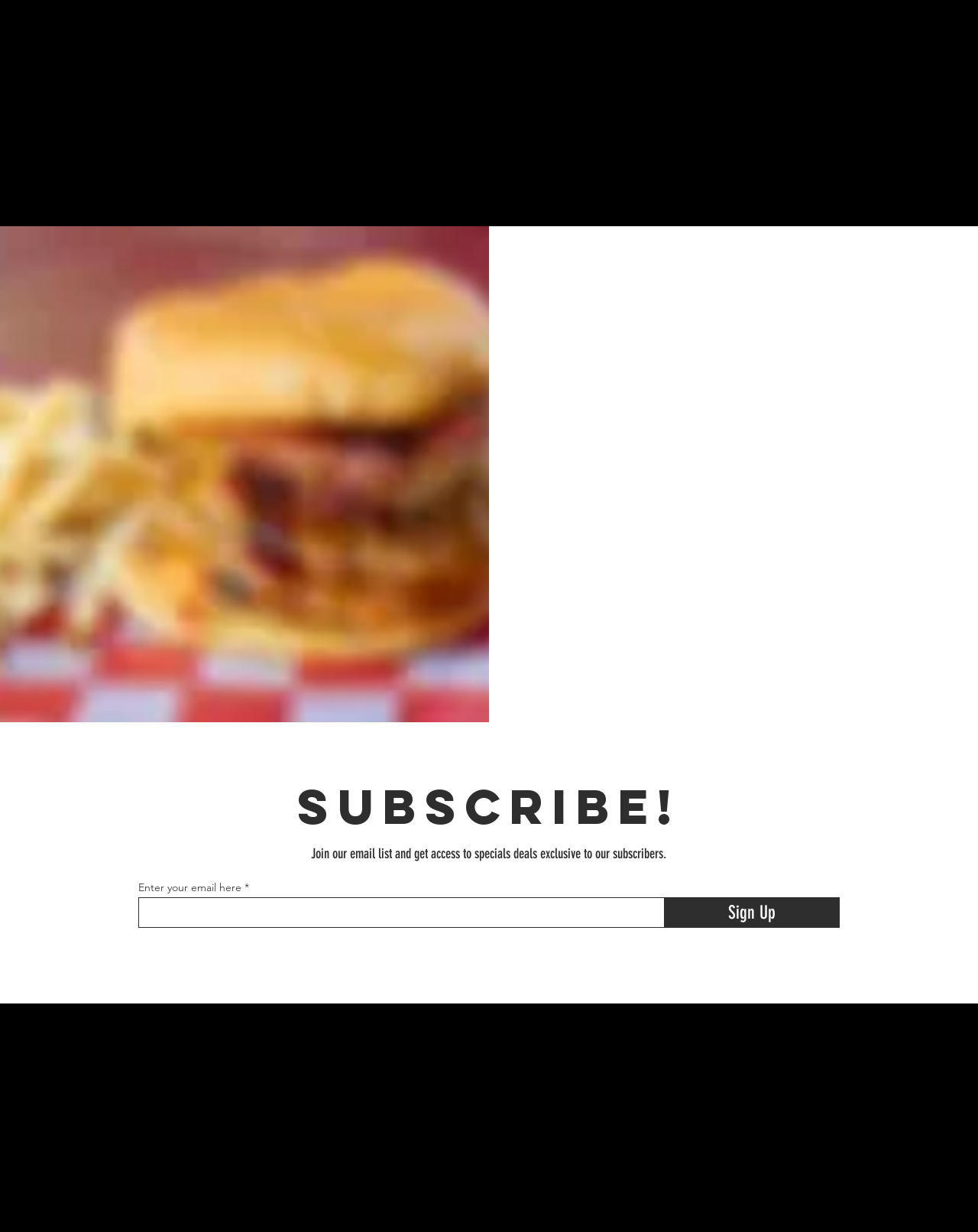What social media platforms does the restaurant have?
Answer the question with just one word or phrase using the image.

Facebook, Twitter, Instagram